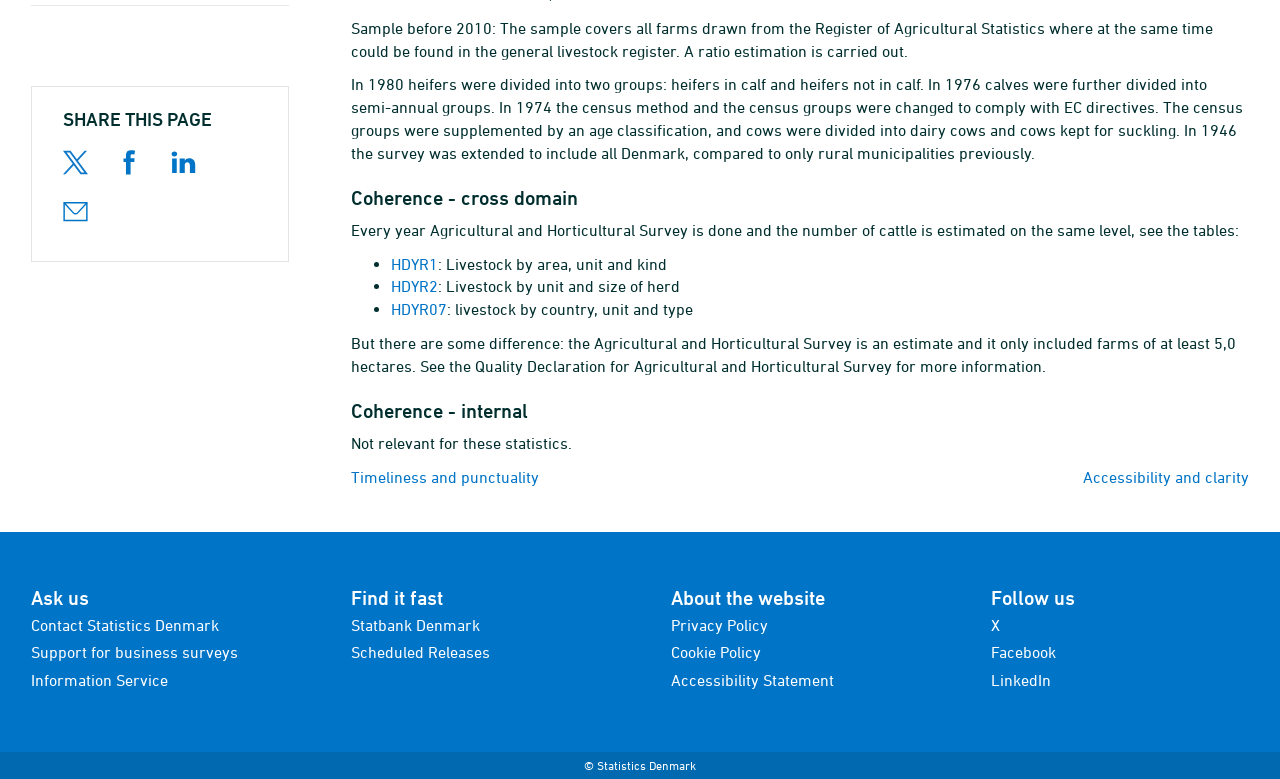Extract the bounding box coordinates for the UI element described by the text: "Timeliness and punctuality". The coordinates should be in the form of [left, top, right, bottom] with values between 0 and 1.

[0.274, 0.6, 0.421, 0.623]